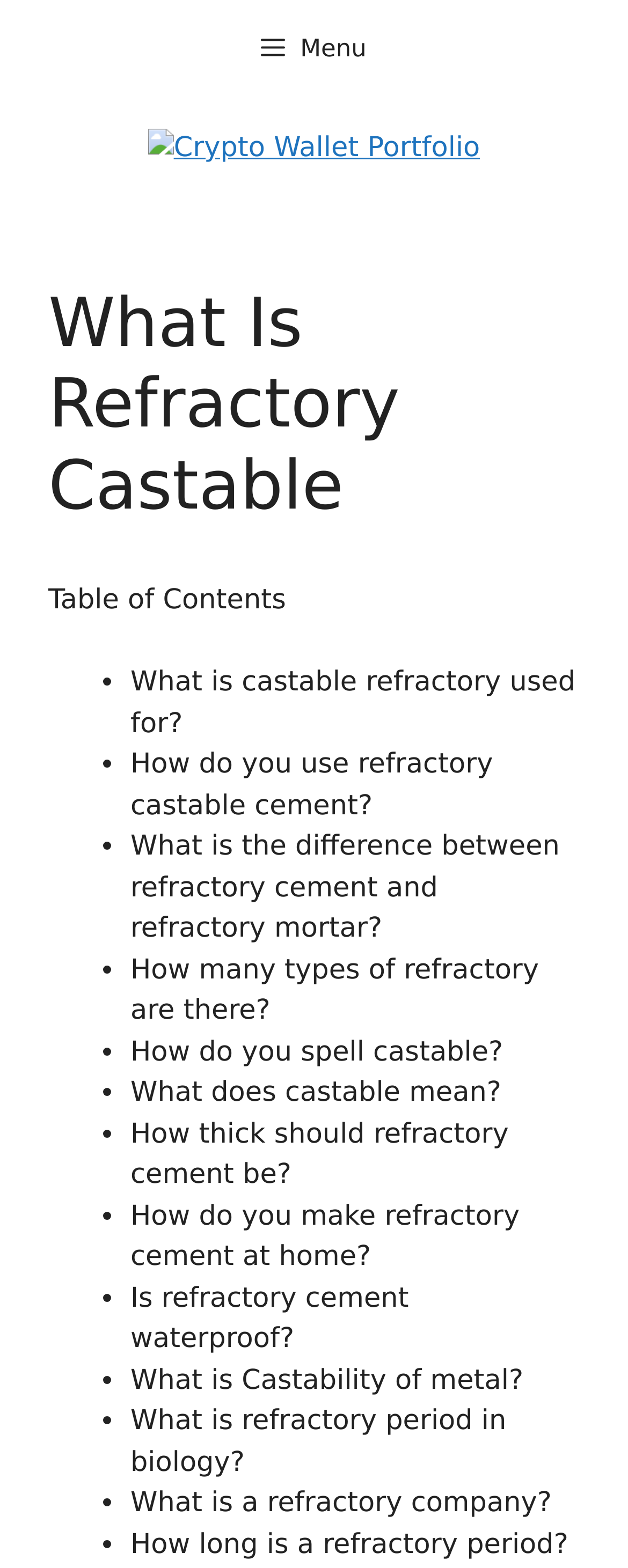Answer with a single word or phrase: 
How many links are there in the banner?

1